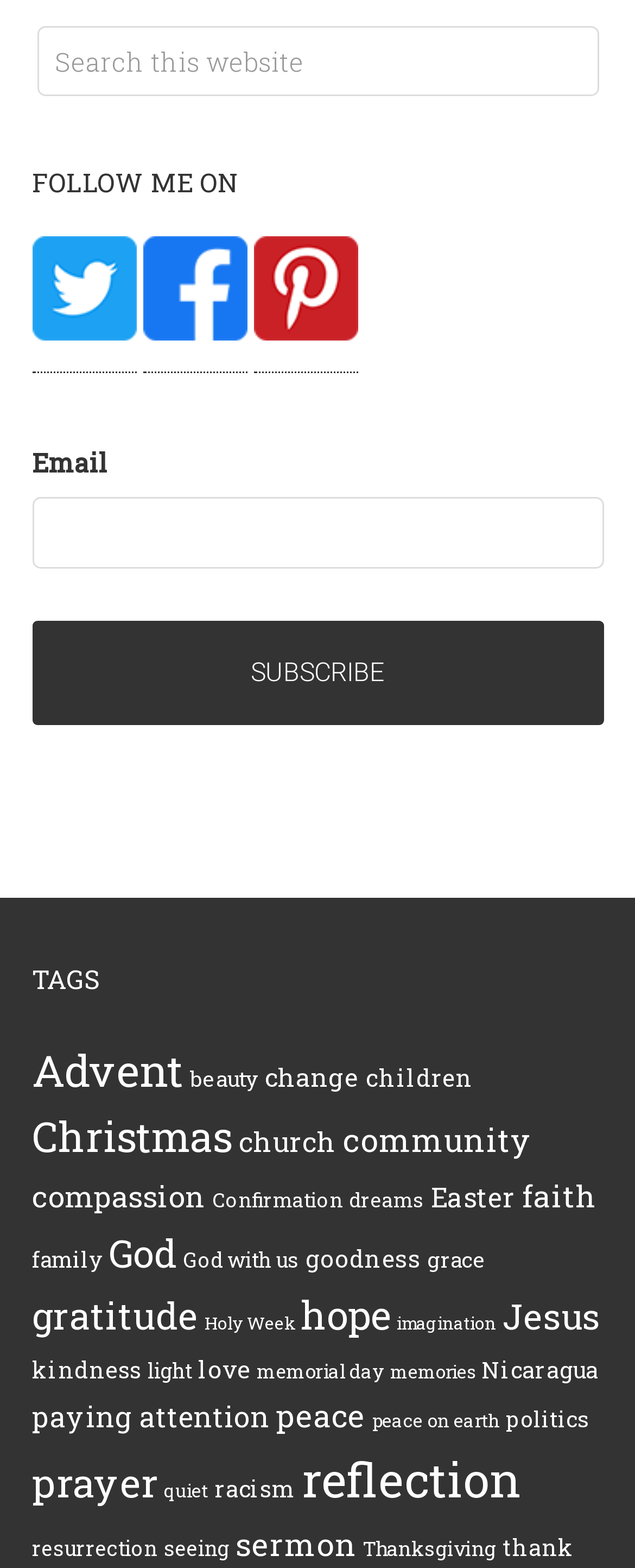Please determine the bounding box coordinates for the UI element described here. Use the format (top-left x, top-left y, bottom-right x, bottom-right y) with values bounded between 0 and 1: name="s" placeholder="Search this website"

[0.058, 0.017, 0.942, 0.062]